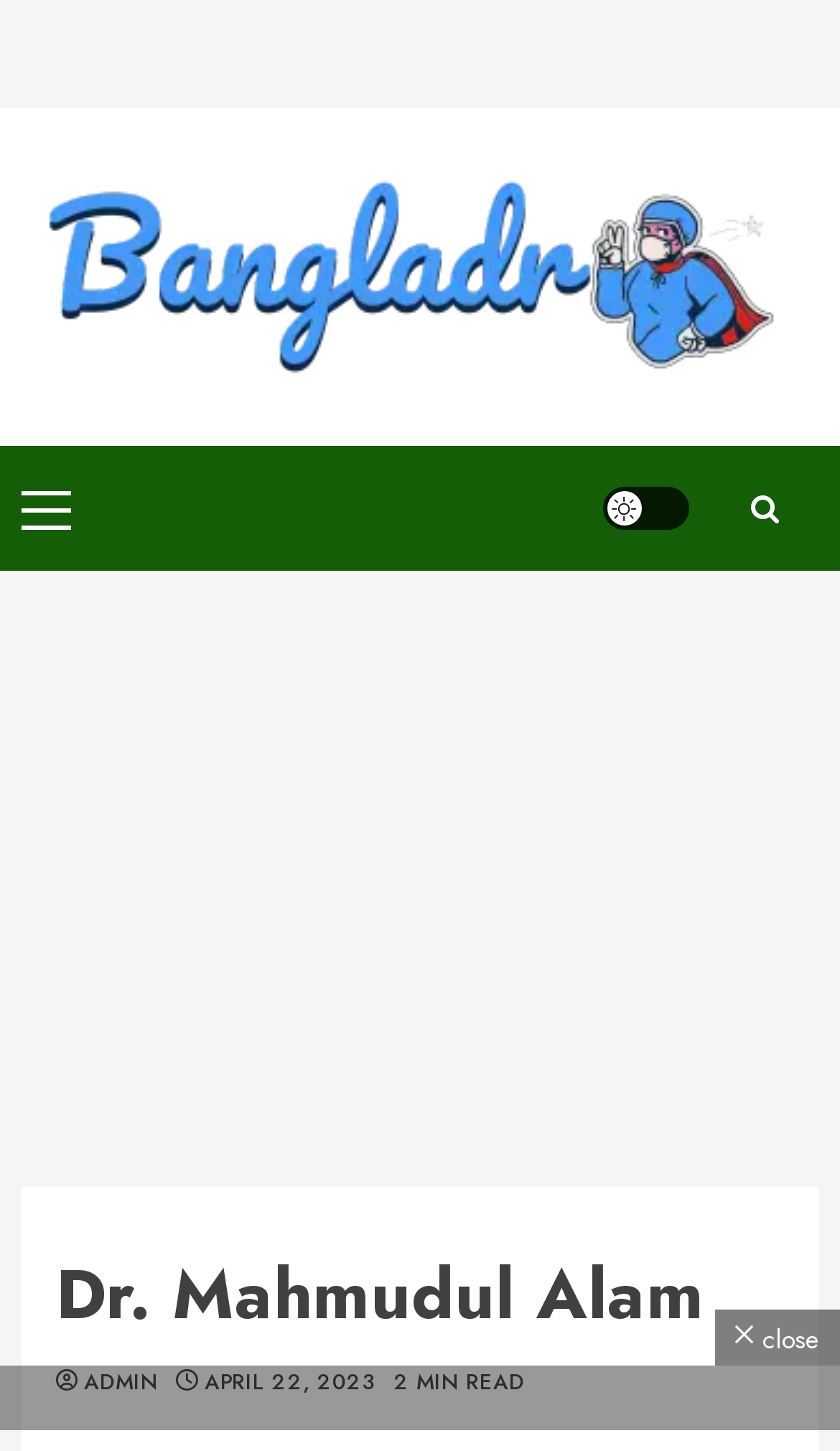Please determine the headline of the webpage and provide its content.

Dr. Mahmudul Alam